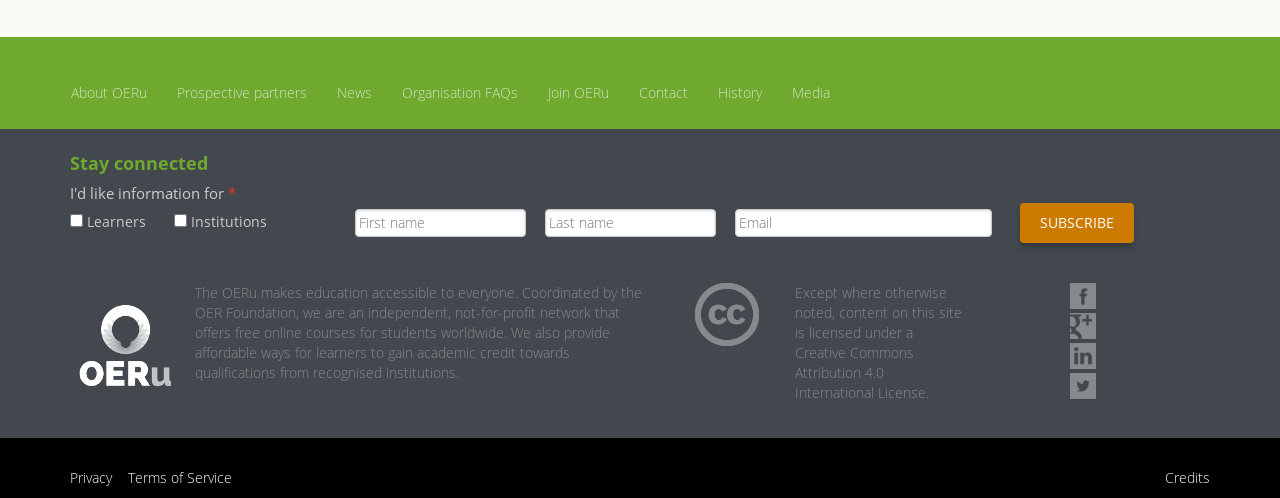Give a short answer using one word or phrase for the question:
What is the license of the content on this site?

Creative Commons Attribution 4.0 International License